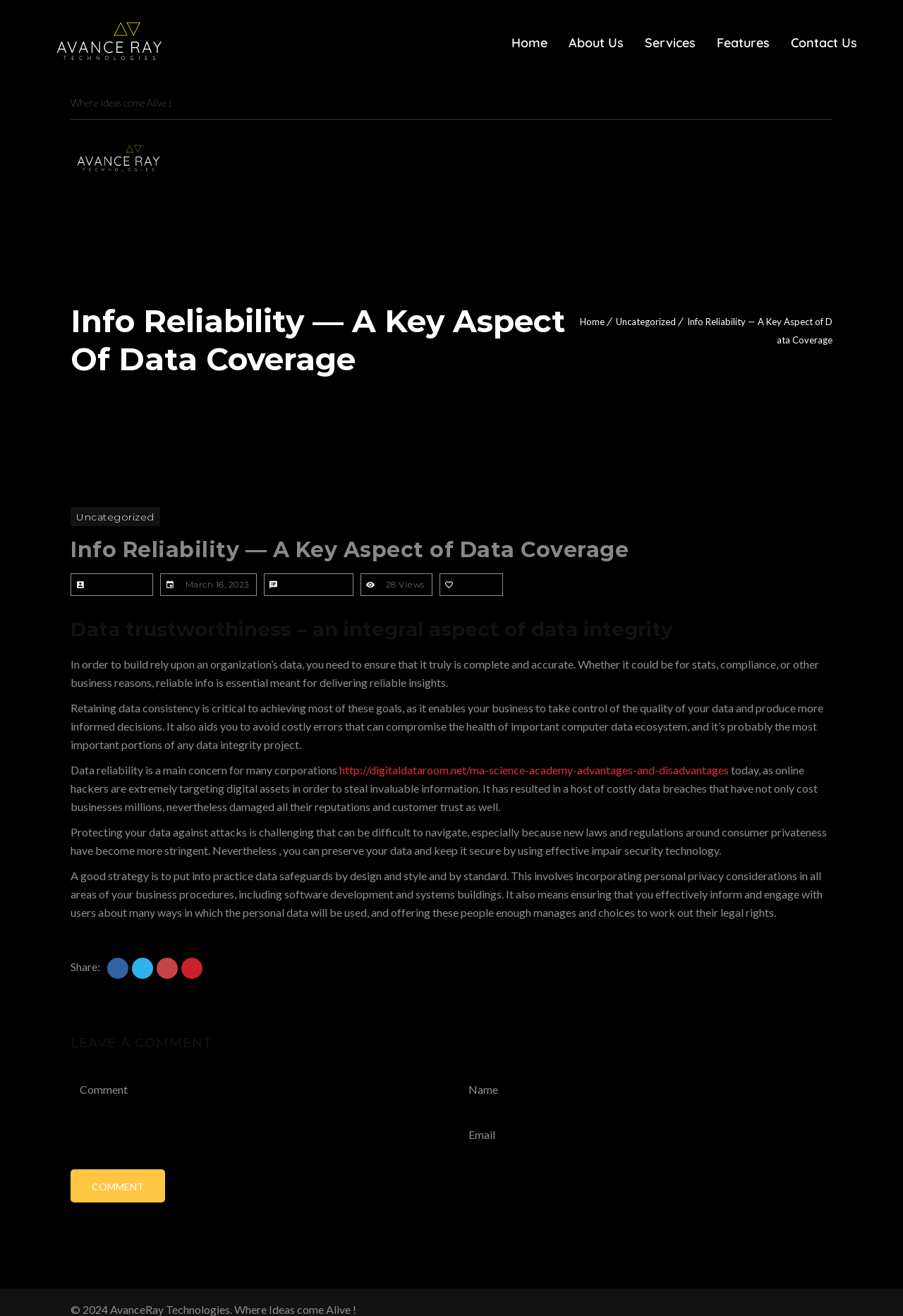Extract the main title from the webpage and generate its text.

Info Reliability — A Key Aspect Of Data Coverage